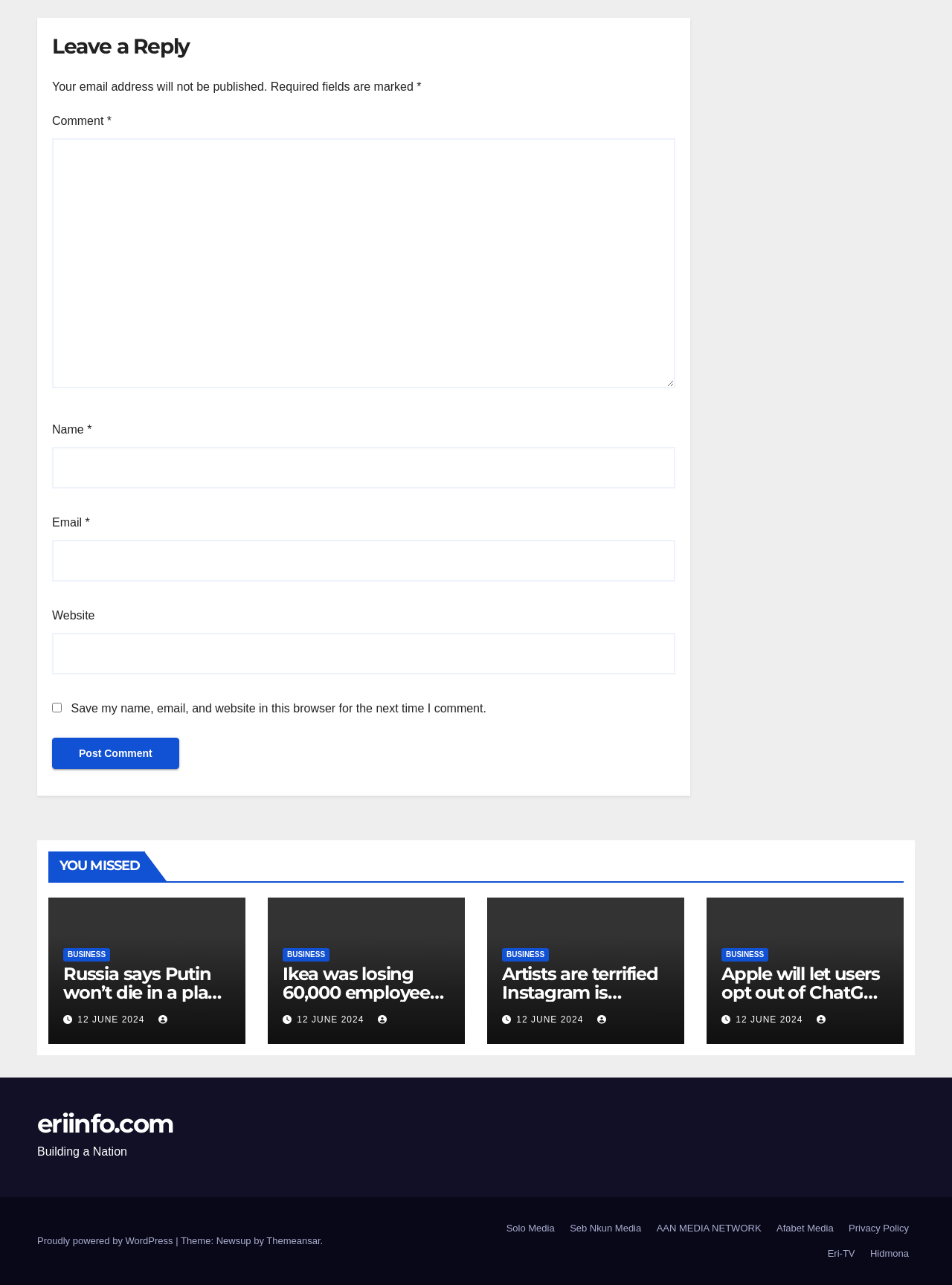Identify the bounding box coordinates of the part that should be clicked to carry out this instruction: "Leave a comment".

[0.055, 0.108, 0.709, 0.302]